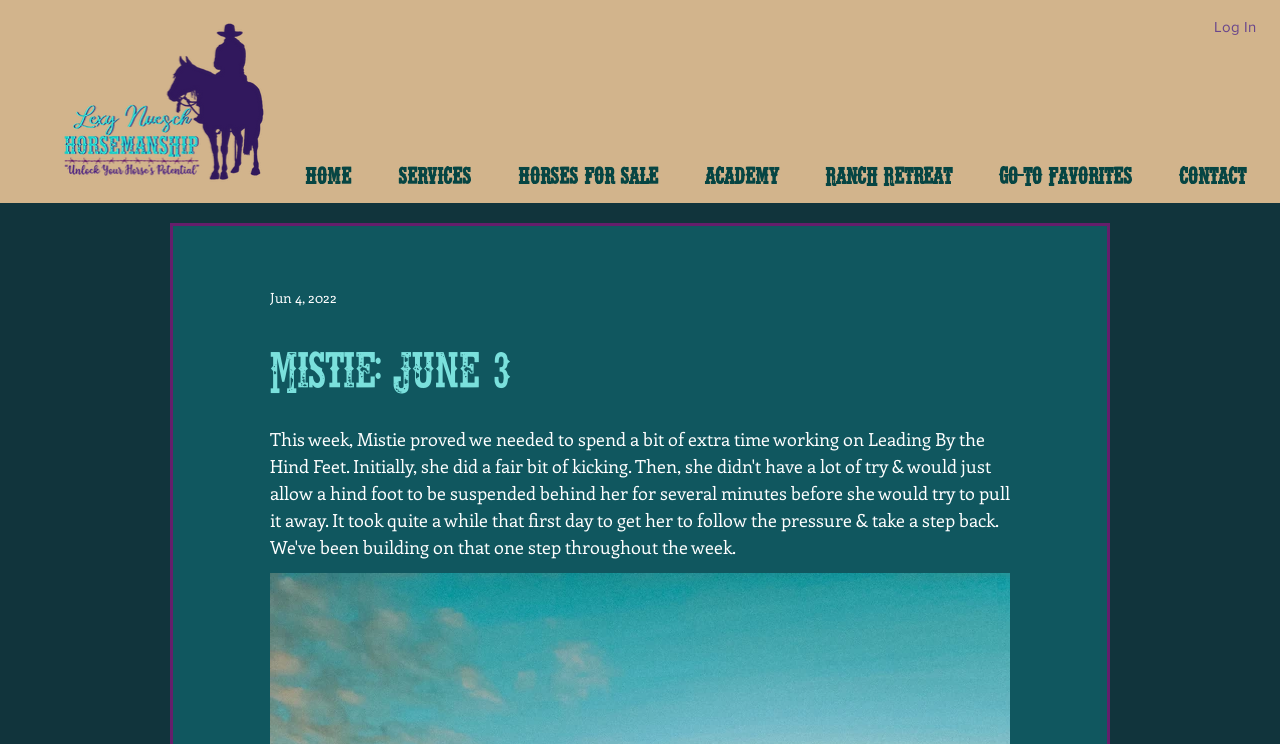Please answer the following question using a single word or phrase: 
How many navigation links are there?

7